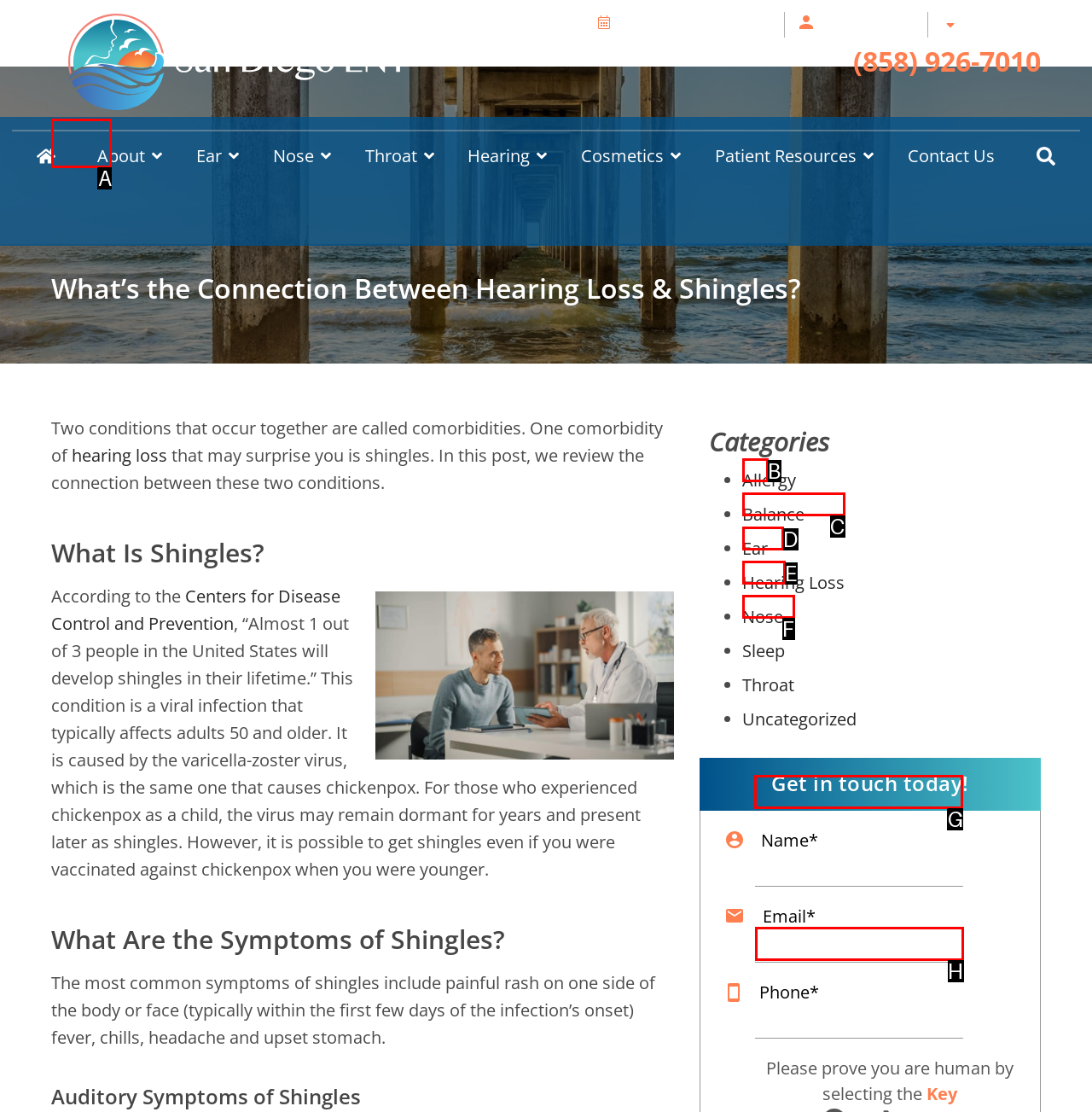Figure out which option to click to perform the following task: Fill in the 'Name' input field
Provide the letter of the correct option in your response.

G